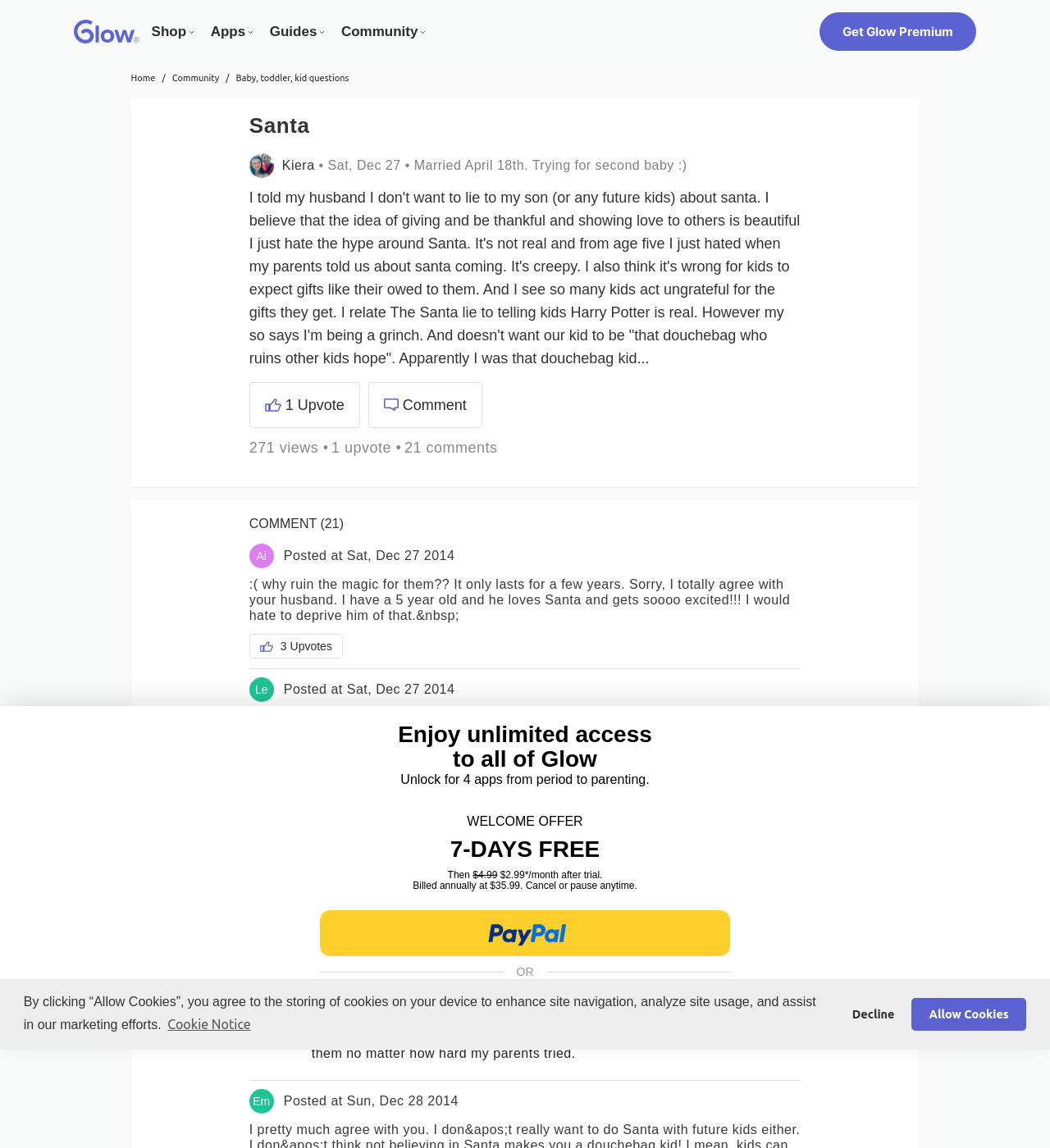What is the purpose of the 'Upvote' button?
Please respond to the question with a detailed and informative answer.

The 'Upvote' button is used to show agreement or support for a particular comment or post, as indicated by its location next to the comments and the number of upvotes displayed.